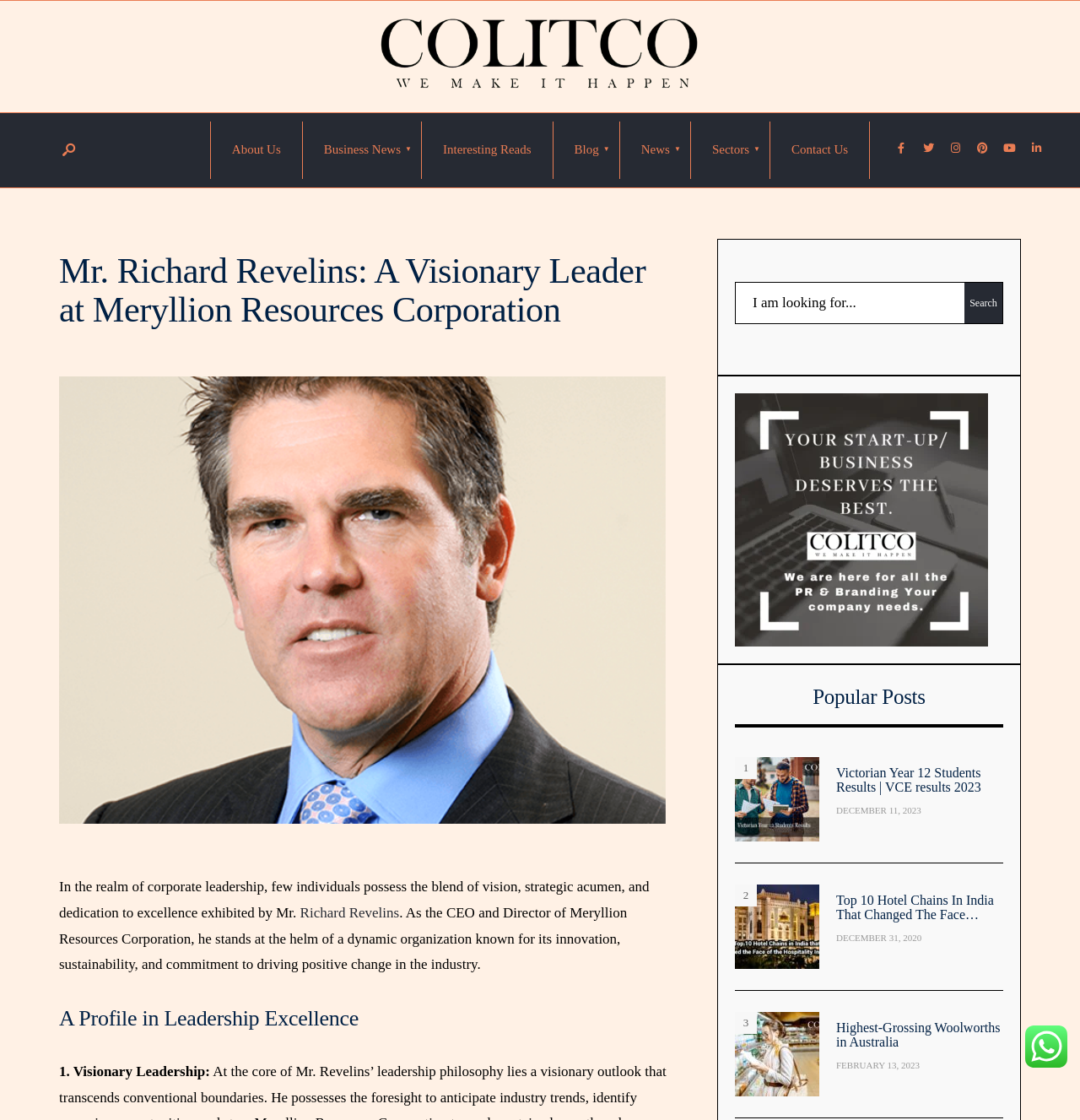Please determine the bounding box coordinates, formatted as (top-left x, top-left y, bottom-right x, bottom-right y), with all values as floating point numbers between 0 and 1. Identify the bounding box of the region described as: Highest-Grossing Woolworths in Australia

[0.774, 0.911, 0.929, 0.937]